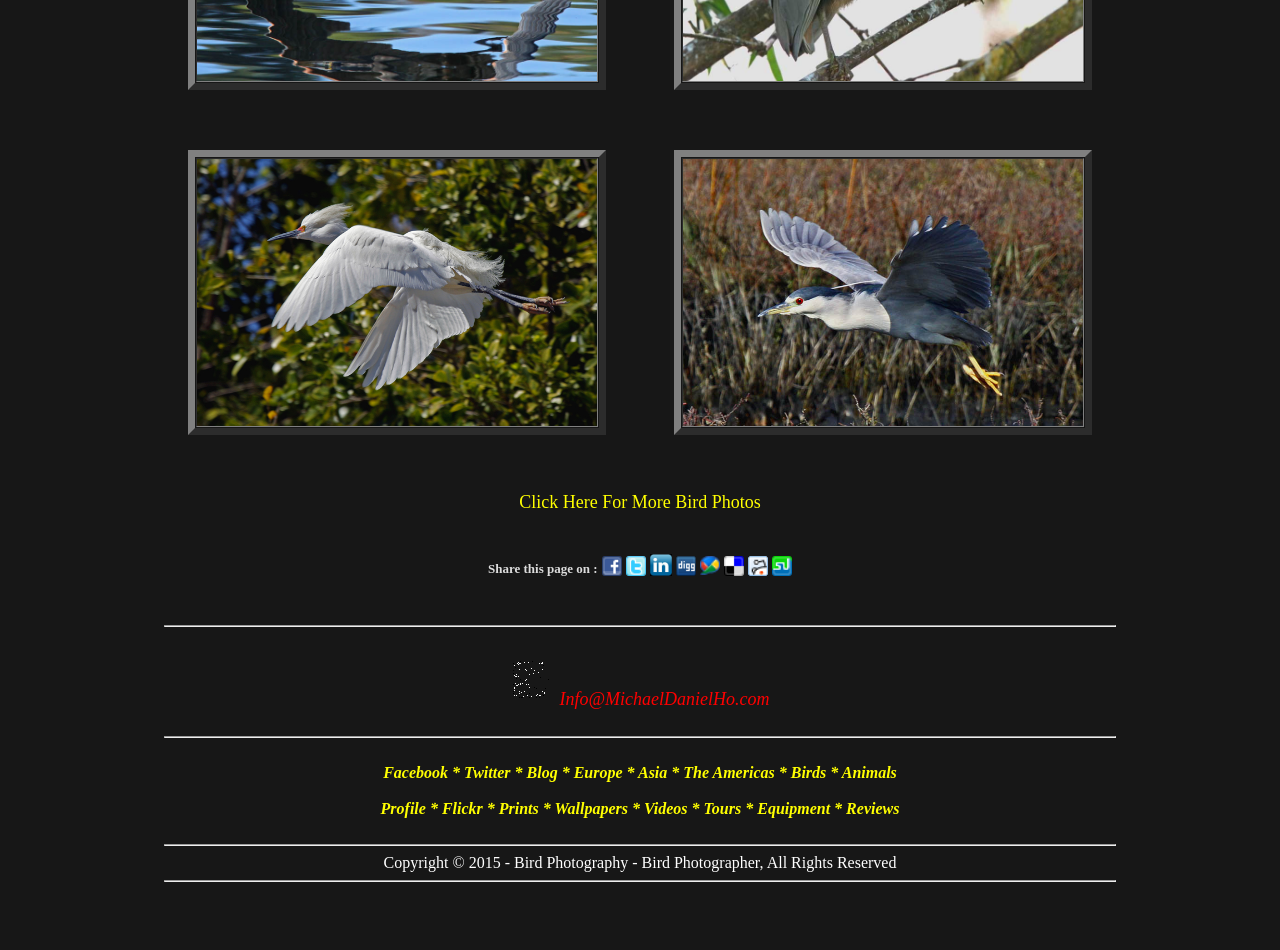Kindly determine the bounding box coordinates for the clickable area to achieve the given instruction: "Check the copyright information".

[0.3, 0.899, 0.7, 0.917]